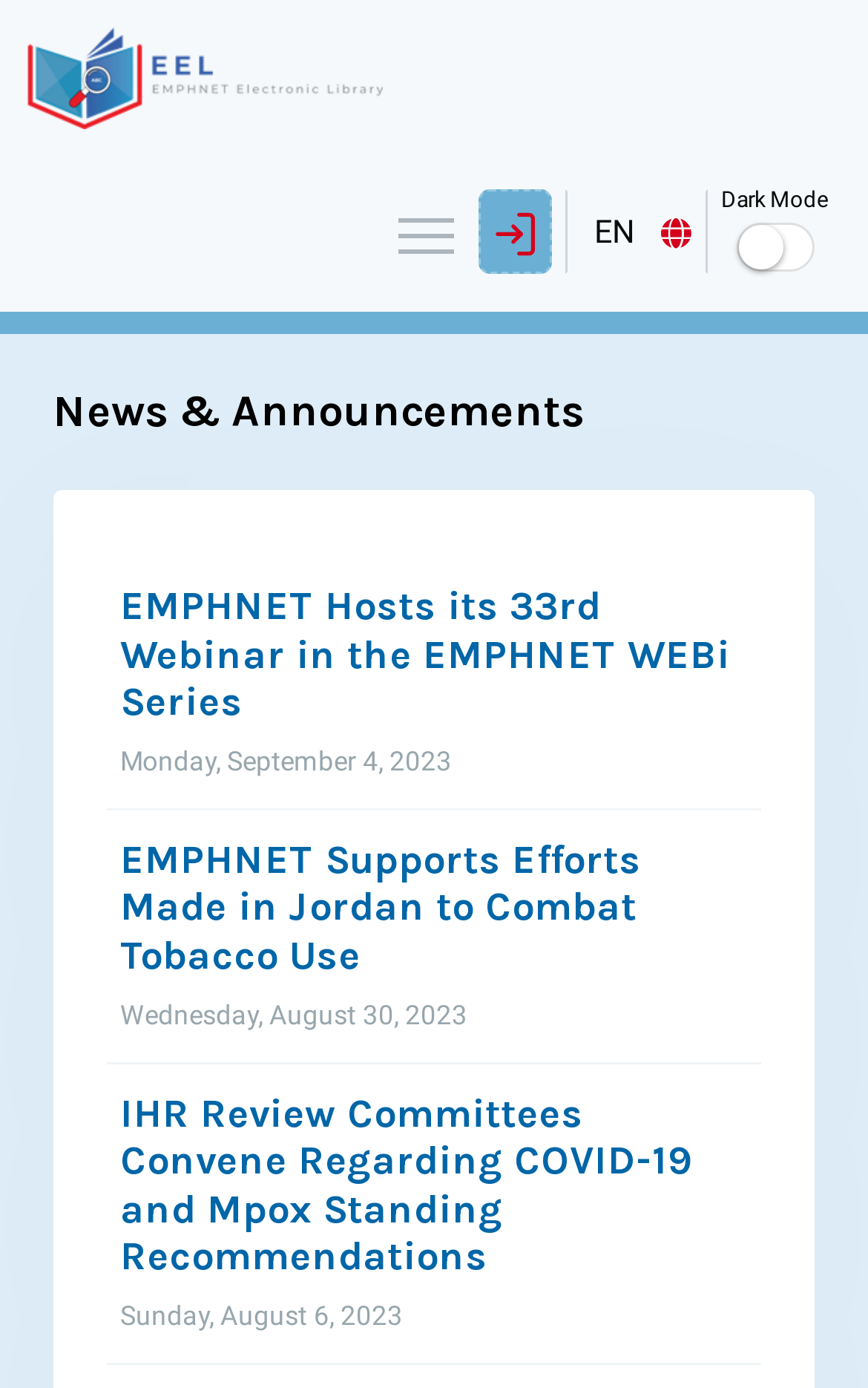Use a single word or phrase to answer this question: 
What is the language of the webpage?

English